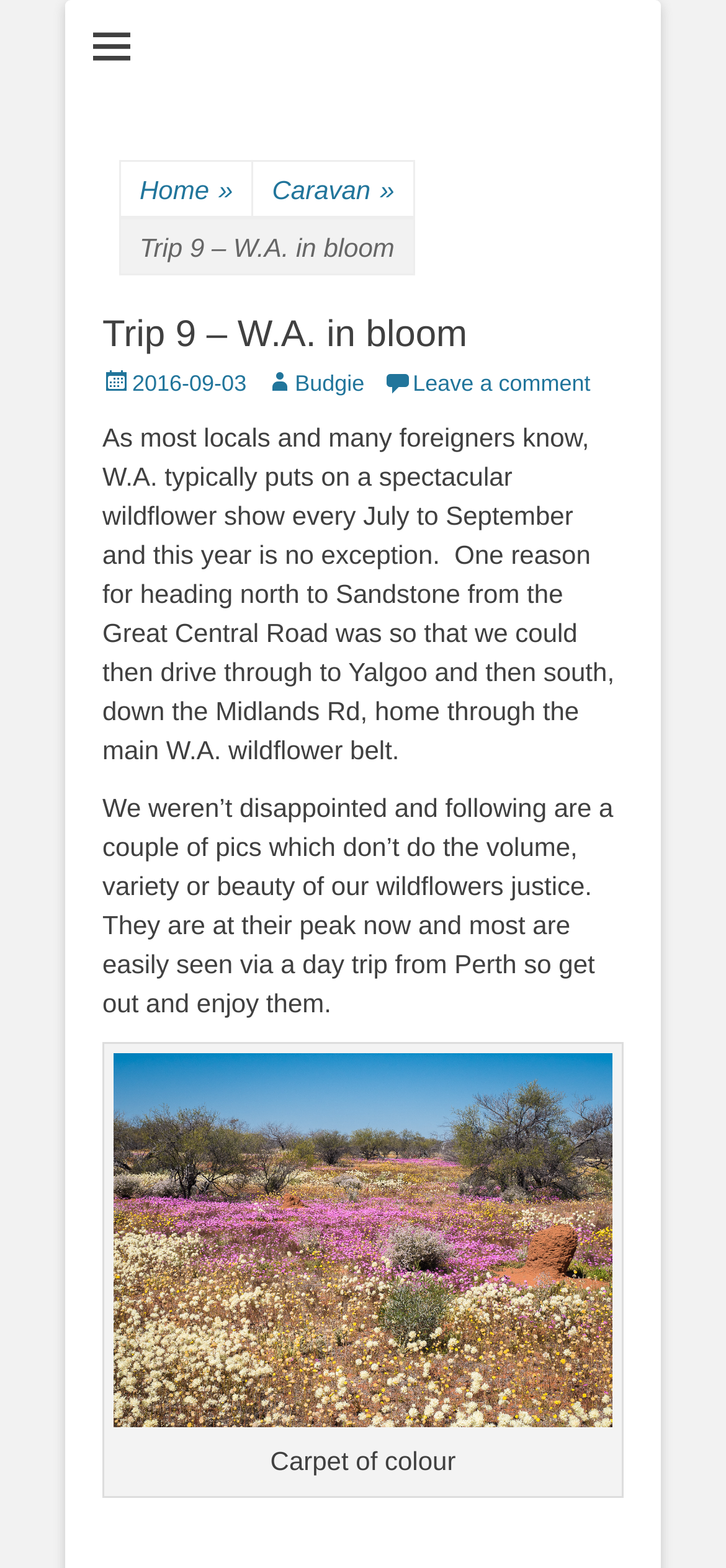Write an extensive caption that covers every aspect of the webpage.

The webpage is about a travel blog, specifically a trip to Western Australia (W.A.) to see the wildflowers. At the top left, there is a small icon and a link to the website's homepage, "SucksToBeYou". Next to it, there is a brief description of the website, "Camping, photography and other ramblings". 

Below the top section, there are three links: "Home »", "Caravan »", and the title of the current page, "Trip 9 – W.A. in bloom". The title is followed by a header that includes the posting date, author, and a link to leave a comment.

The main content of the page is a two-paragraph article about the wildflowers in W.A. The text describes the typical wildflower show in W.A. during July to September and the author's experience driving through the region to see the flowers. 

Below the article, there is a large image of wildflowers, described as "OLYMPUS DIGITAL CAMERA", with a caption "Carpet of colour". The image takes up most of the width of the page and is positioned near the bottom.